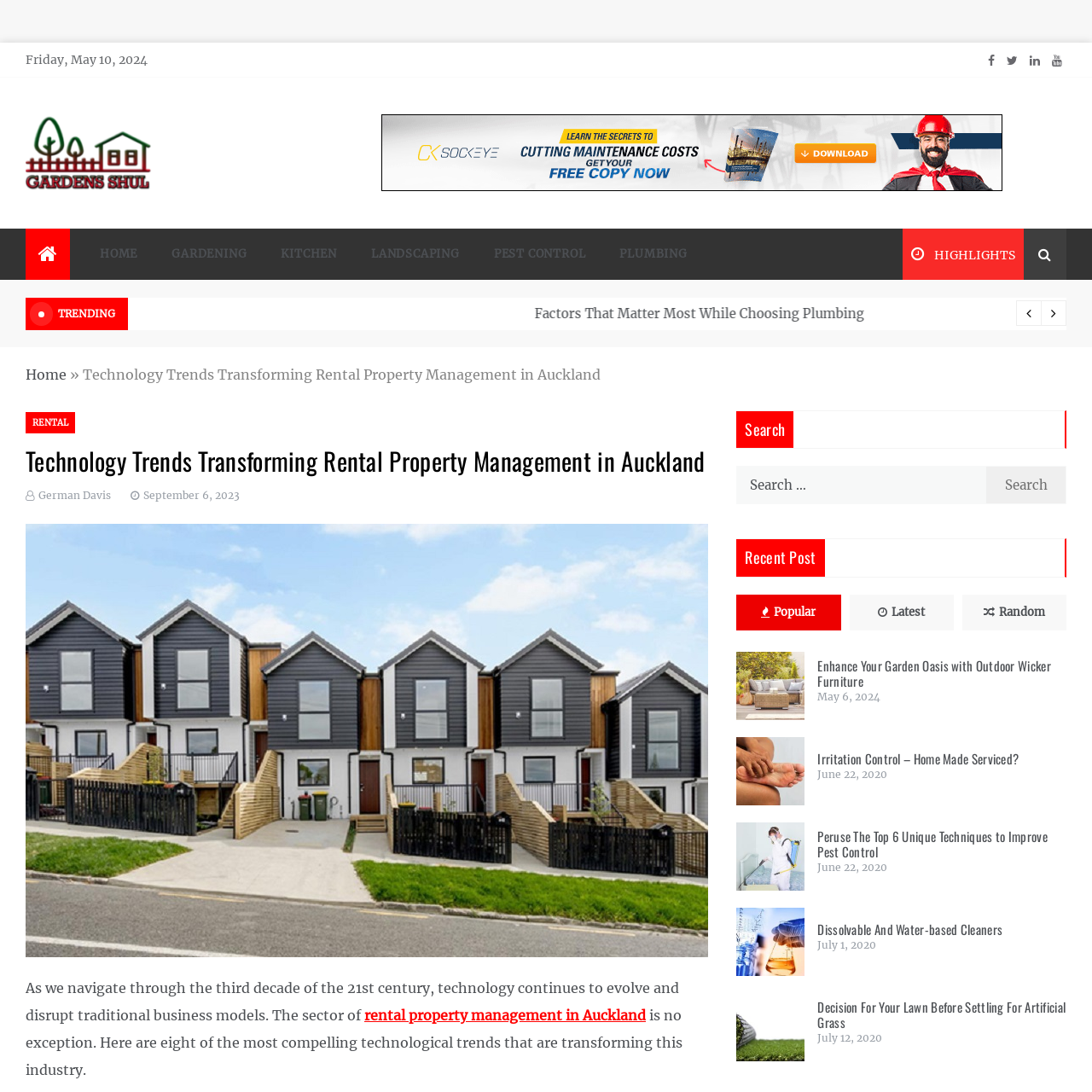Could you locate the bounding box coordinates for the section that should be clicked to accomplish this task: "Click the 'LEAVE A MESSAGE' heading".

None